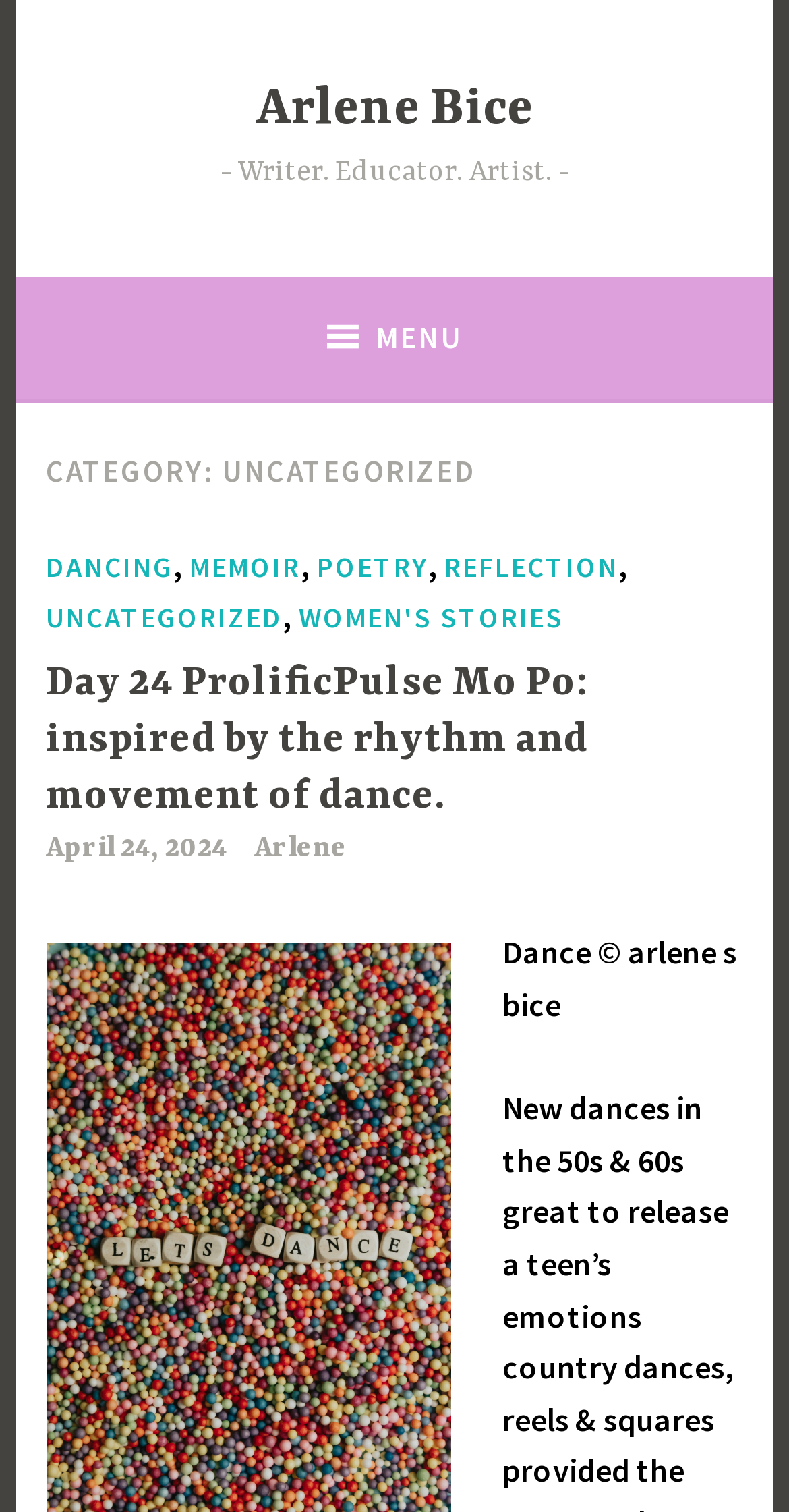Find the bounding box of the UI element described as follows: "reflection".

[0.564, 0.36, 0.784, 0.39]